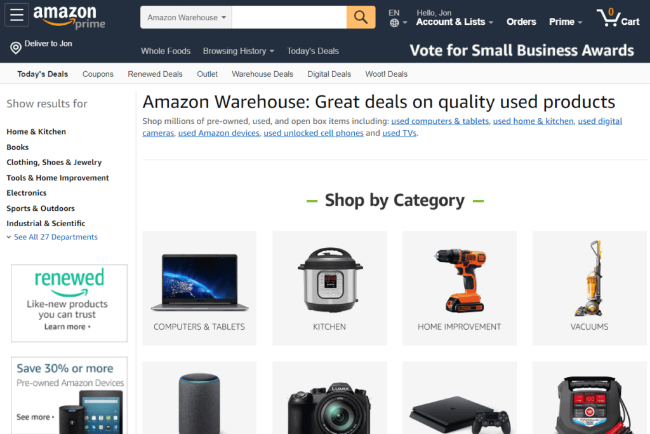Please reply with a single word or brief phrase to the question: 
What is the benefit of purchasing from the Amazon Warehouse section?

Save money